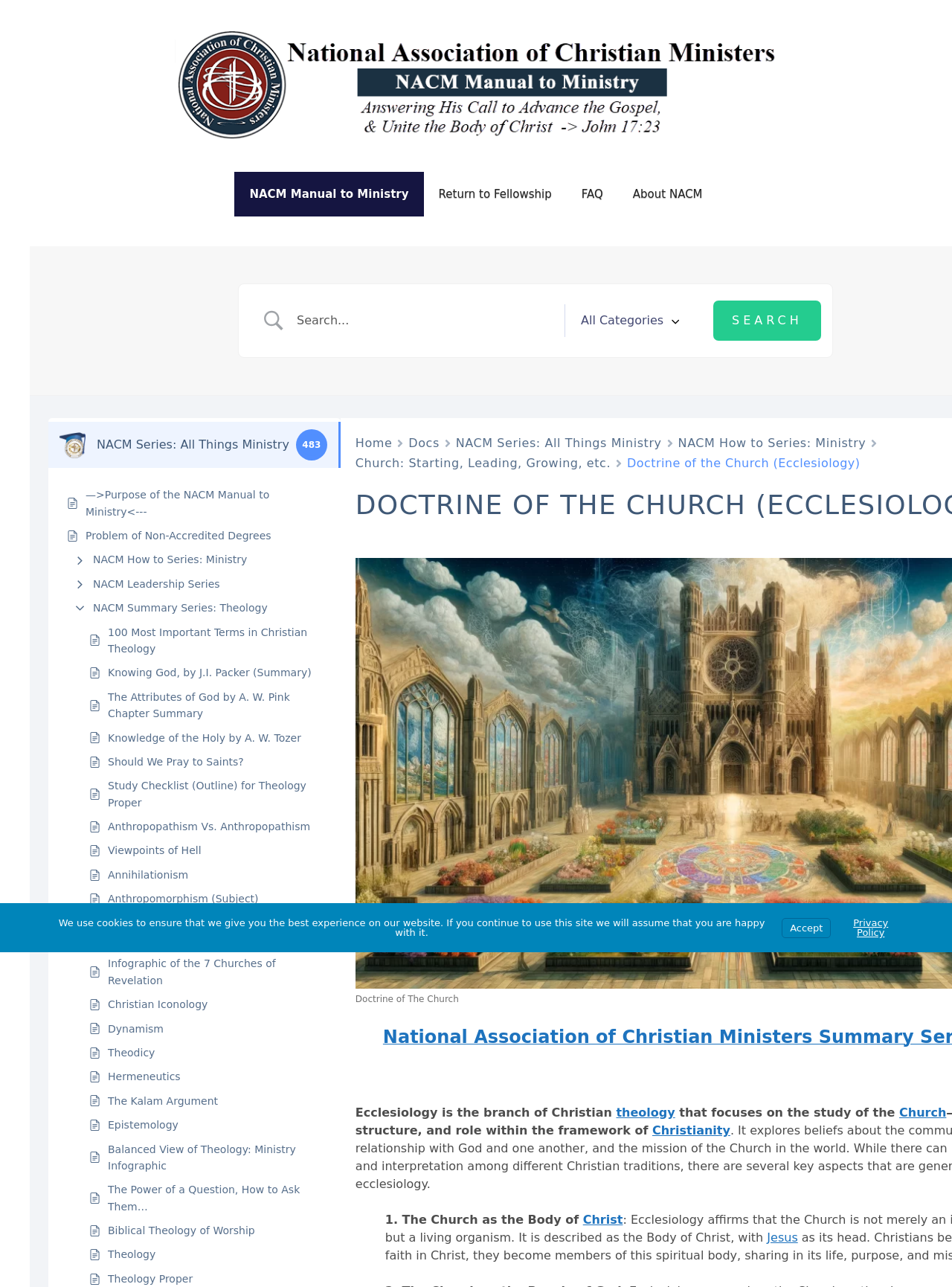Please identify the bounding box coordinates of the region to click in order to complete the given instruction: "Read about 'Ecclesiology'". The coordinates should be four float numbers between 0 and 1, i.e., [left, top, right, bottom].

[0.373, 0.859, 0.647, 0.87]